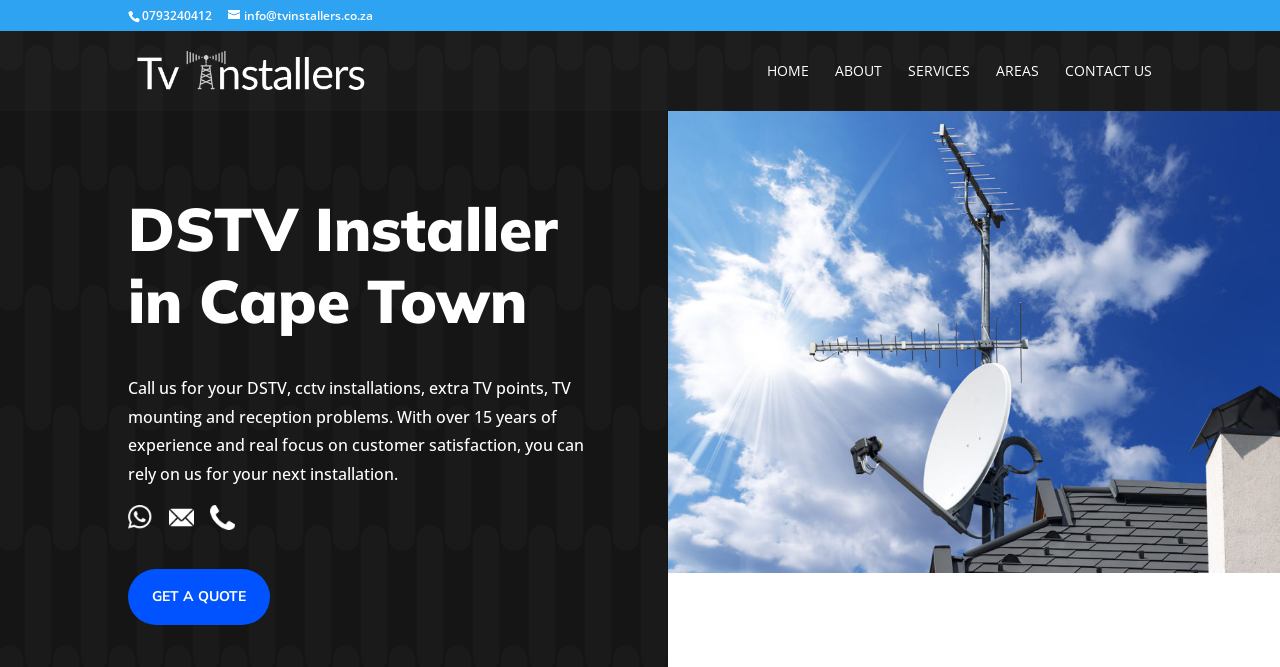Based on the element description Get A Quote, identify the bounding box of the UI element in the given webpage screenshot. The coordinates should be in the format (top-left x, top-left y, bottom-right x, bottom-right y) and must be between 0 and 1.

[0.1, 0.853, 0.211, 0.937]